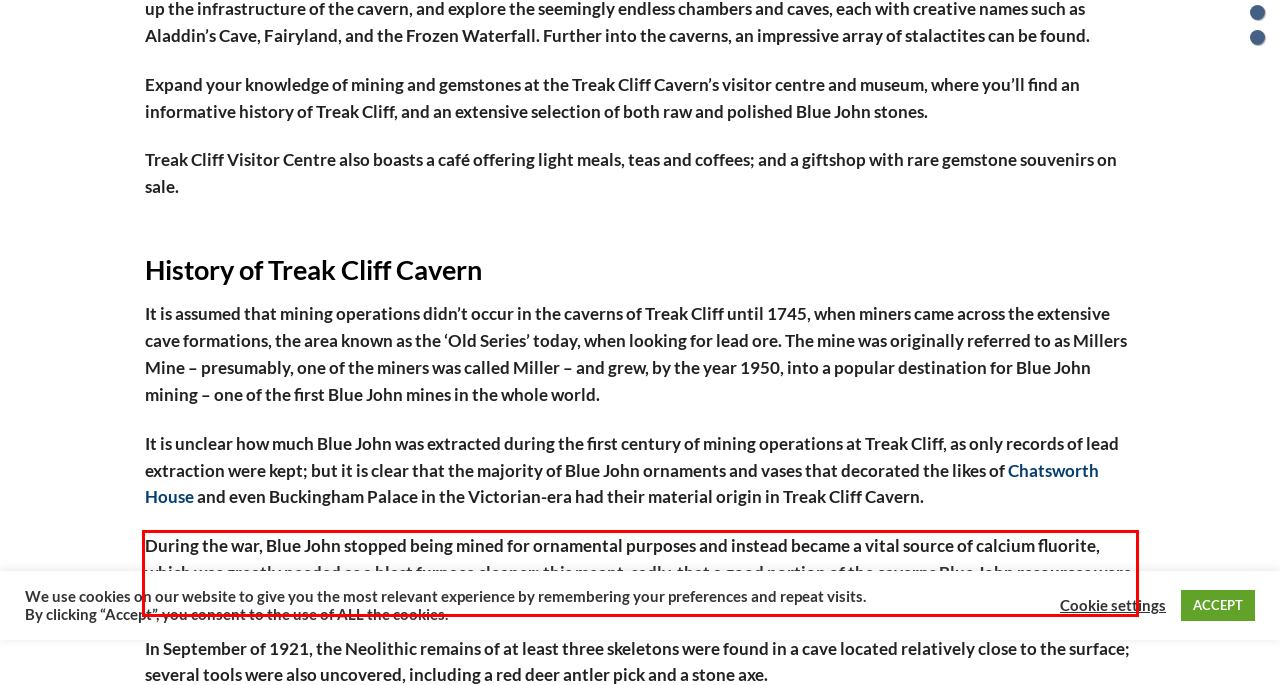Please recognize and transcribe the text located inside the red bounding box in the webpage image.

During the war, Blue John stopped being mined for ornamental purposes and instead became a vital source of calcium fluorite, which was greatly needed as a blast furnace cleaner; this meant, sadly, that a good portion of the caverns Blue John resources were lost forever.